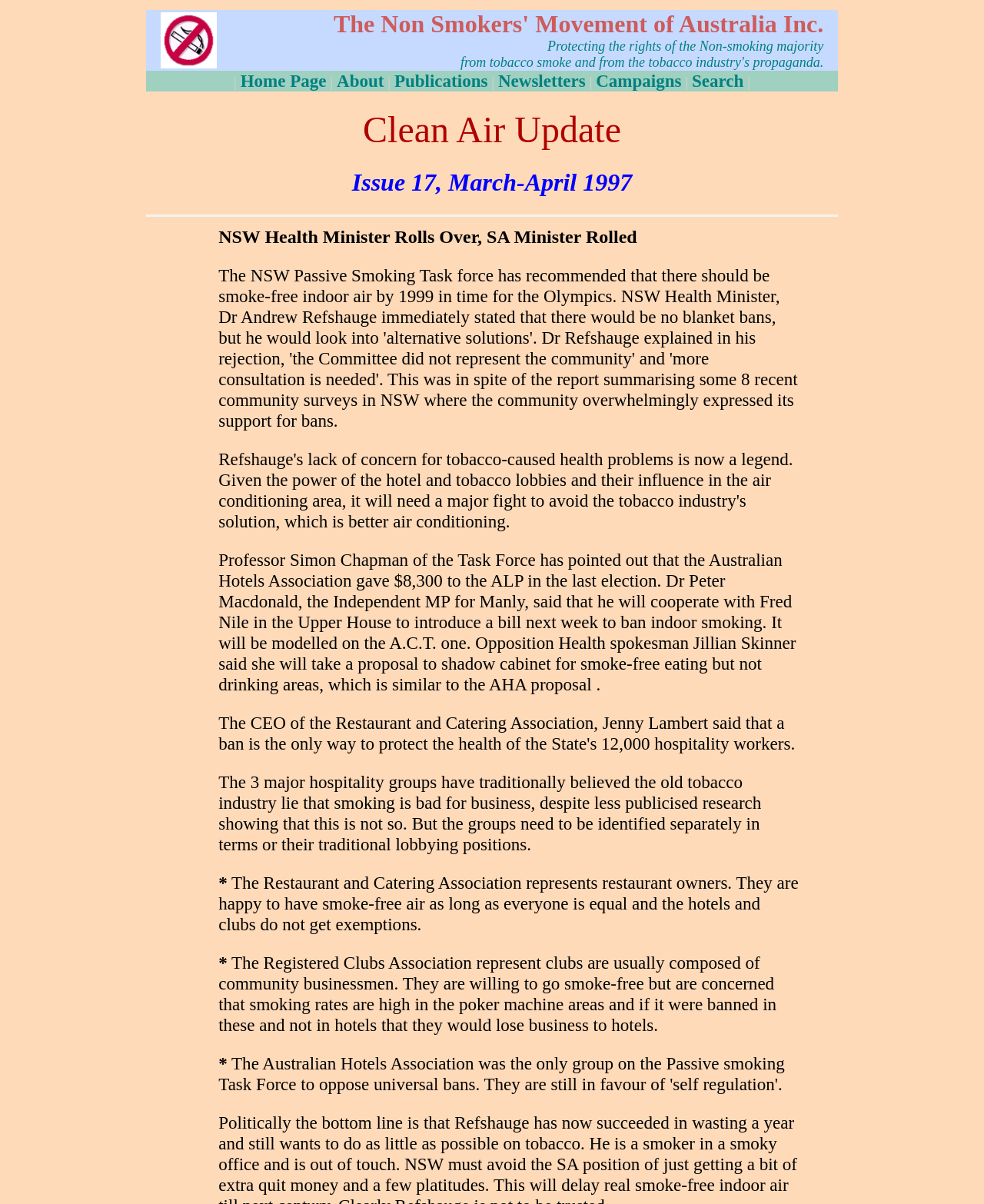Bounding box coordinates are specified in the format (top-left x, top-left y, bottom-right x, bottom-right y). All values are floating point numbers bounded between 0 and 1. Please provide the bounding box coordinate of the region this sentence describes: Newsletters

[0.506, 0.059, 0.595, 0.075]